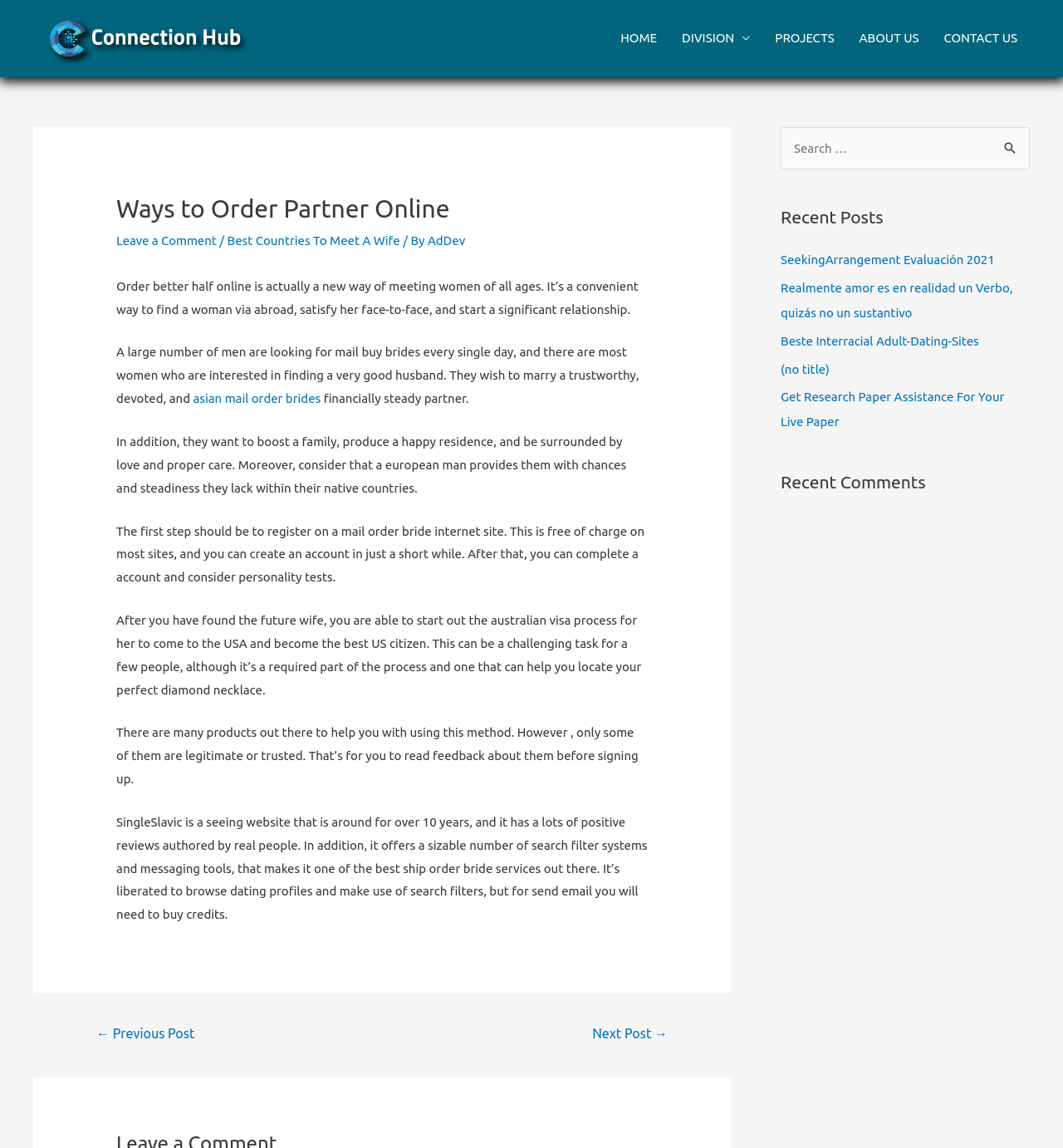Find and provide the bounding box coordinates for the UI element described here: "asian mail order brides". The coordinates should be given as four float numbers between 0 and 1: [left, top, right, bottom].

[0.182, 0.341, 0.302, 0.353]